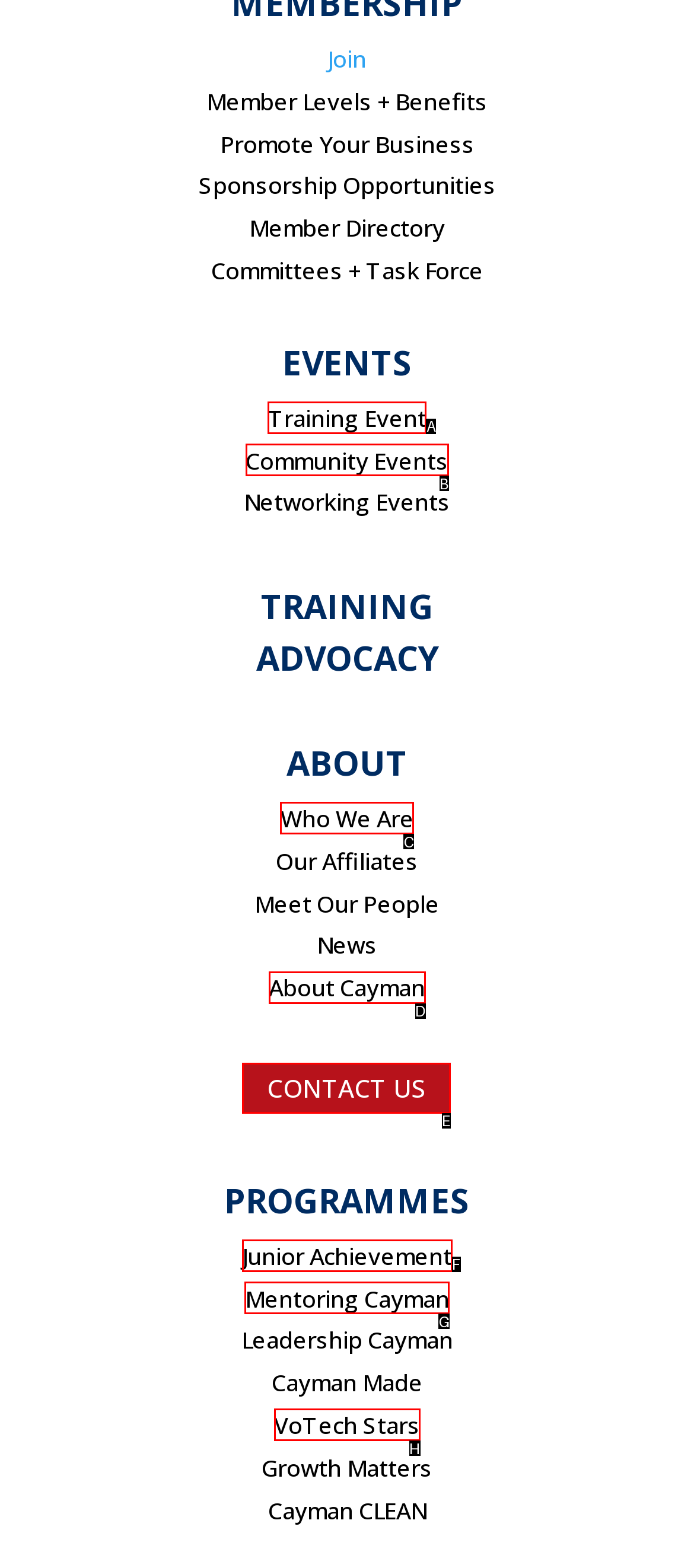Which option should I select to accomplish the task: Contact us? Respond with the corresponding letter from the given choices.

E